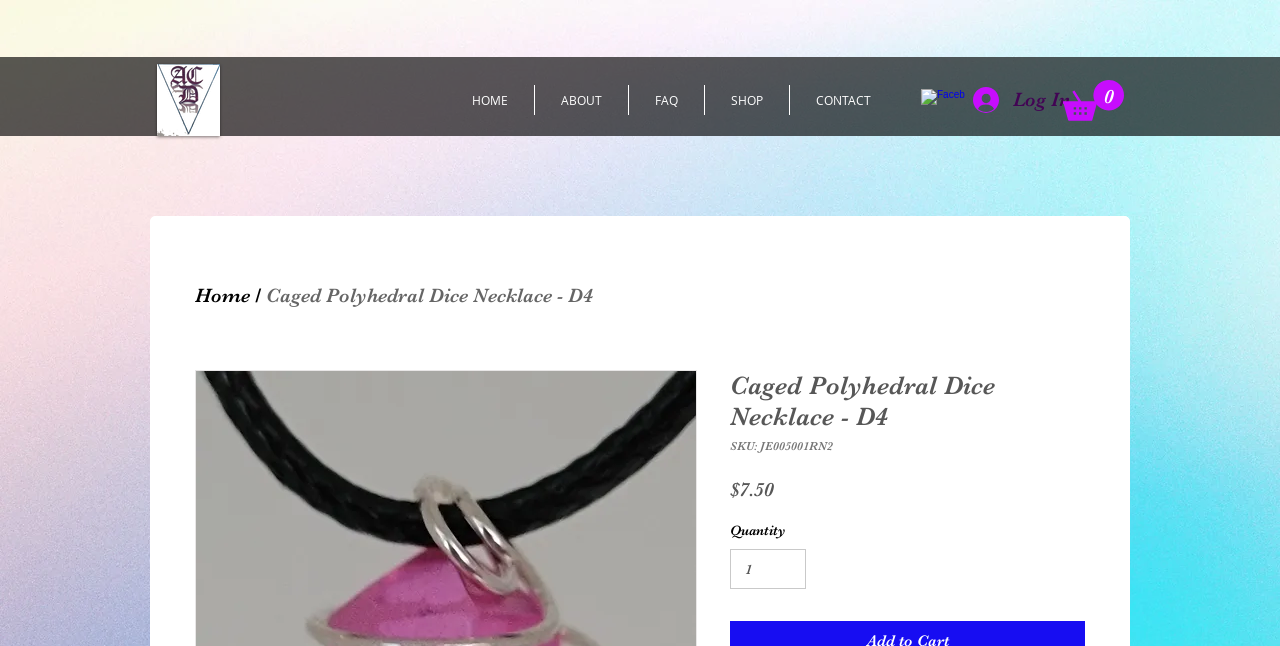Locate the bounding box coordinates of the element that should be clicked to execute the following instruction: "Log in to the account".

[0.749, 0.124, 0.804, 0.186]